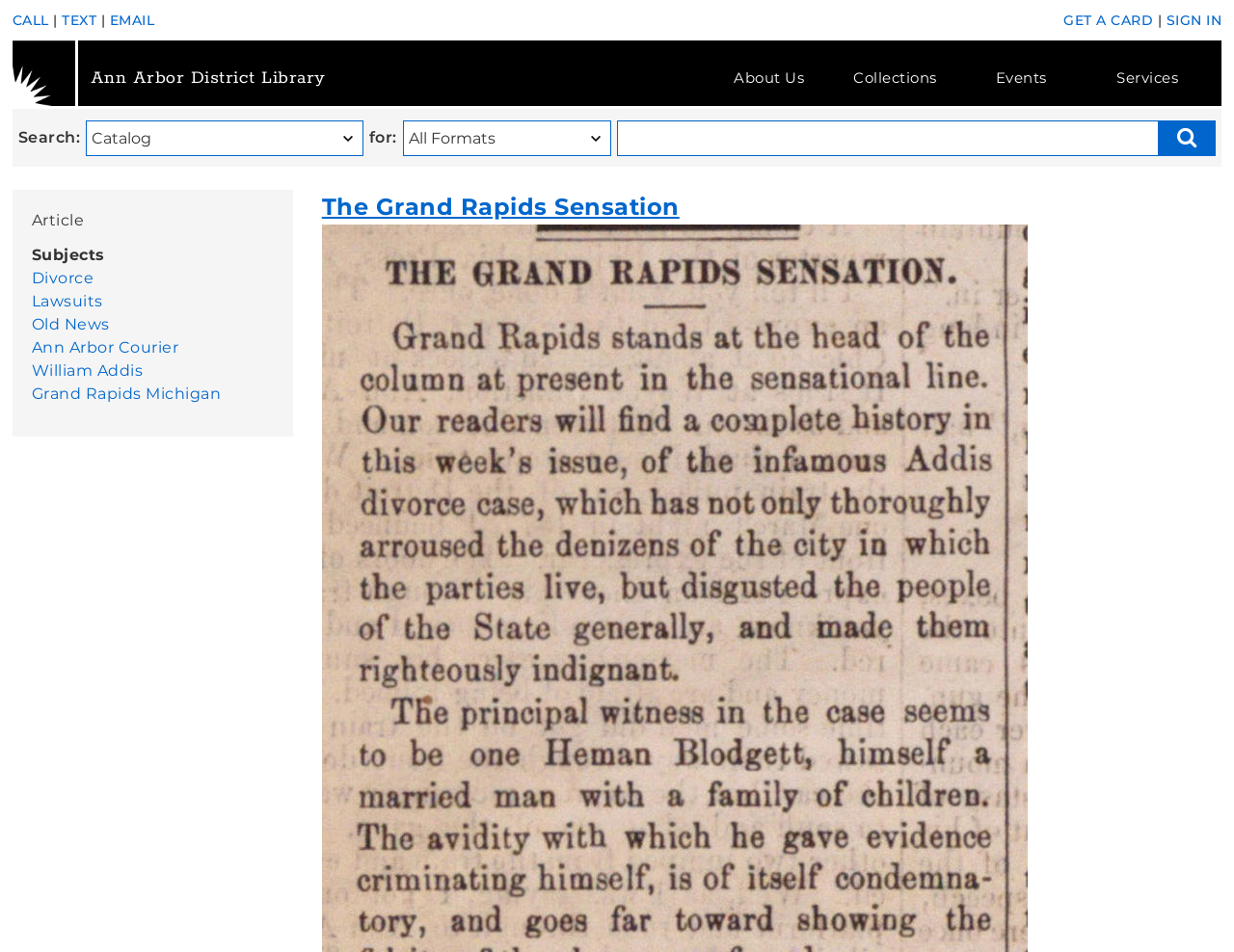Identify the bounding box for the UI element described as: "Ann Arbor District Library". The coordinates should be four float numbers between 0 and 1, i.e., [left, top, right, bottom].

[0.01, 0.043, 0.405, 0.111]